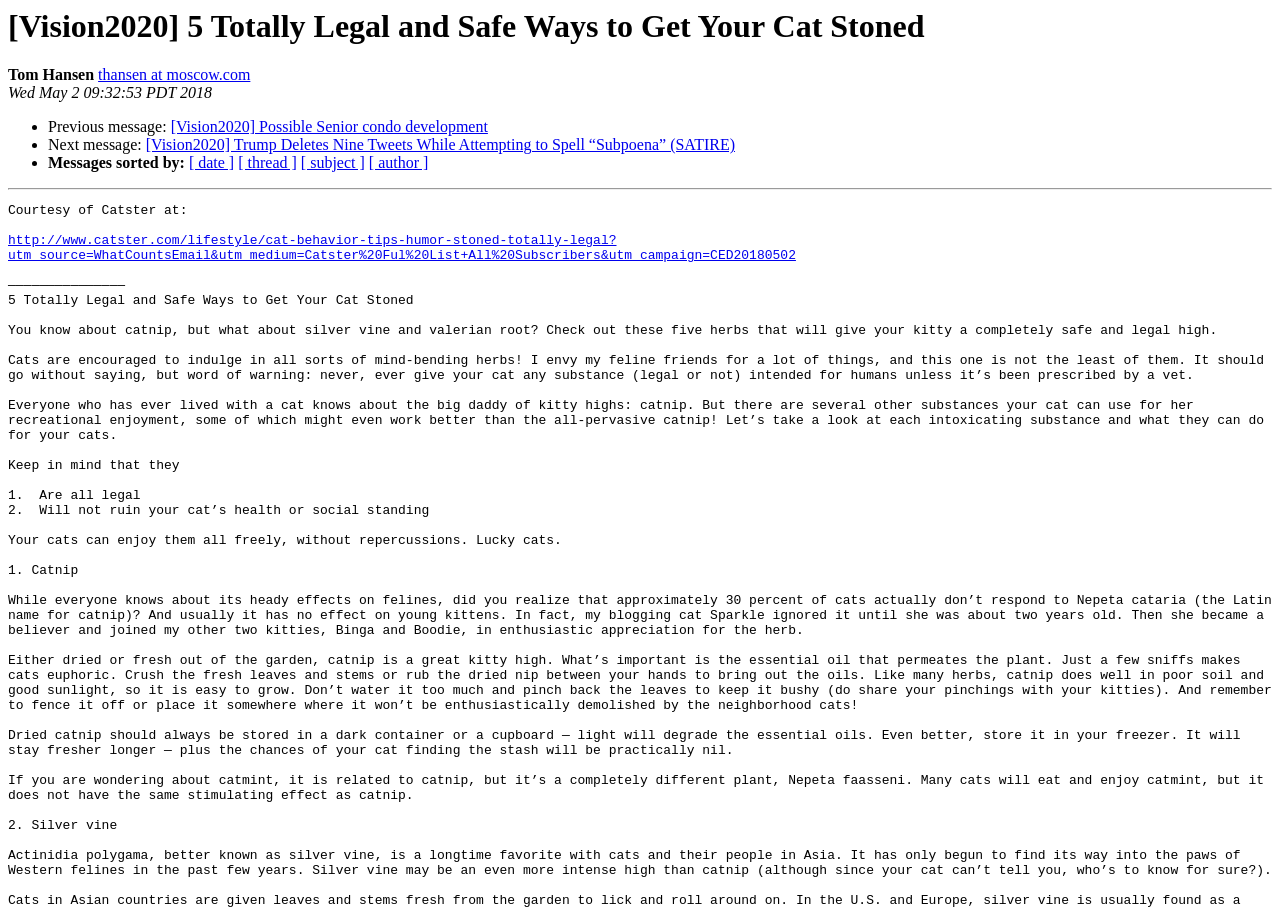Please extract the primary headline from the webpage.

[Vision2020] 5 Totally Legal and Safe Ways to Get Your Cat Stoned